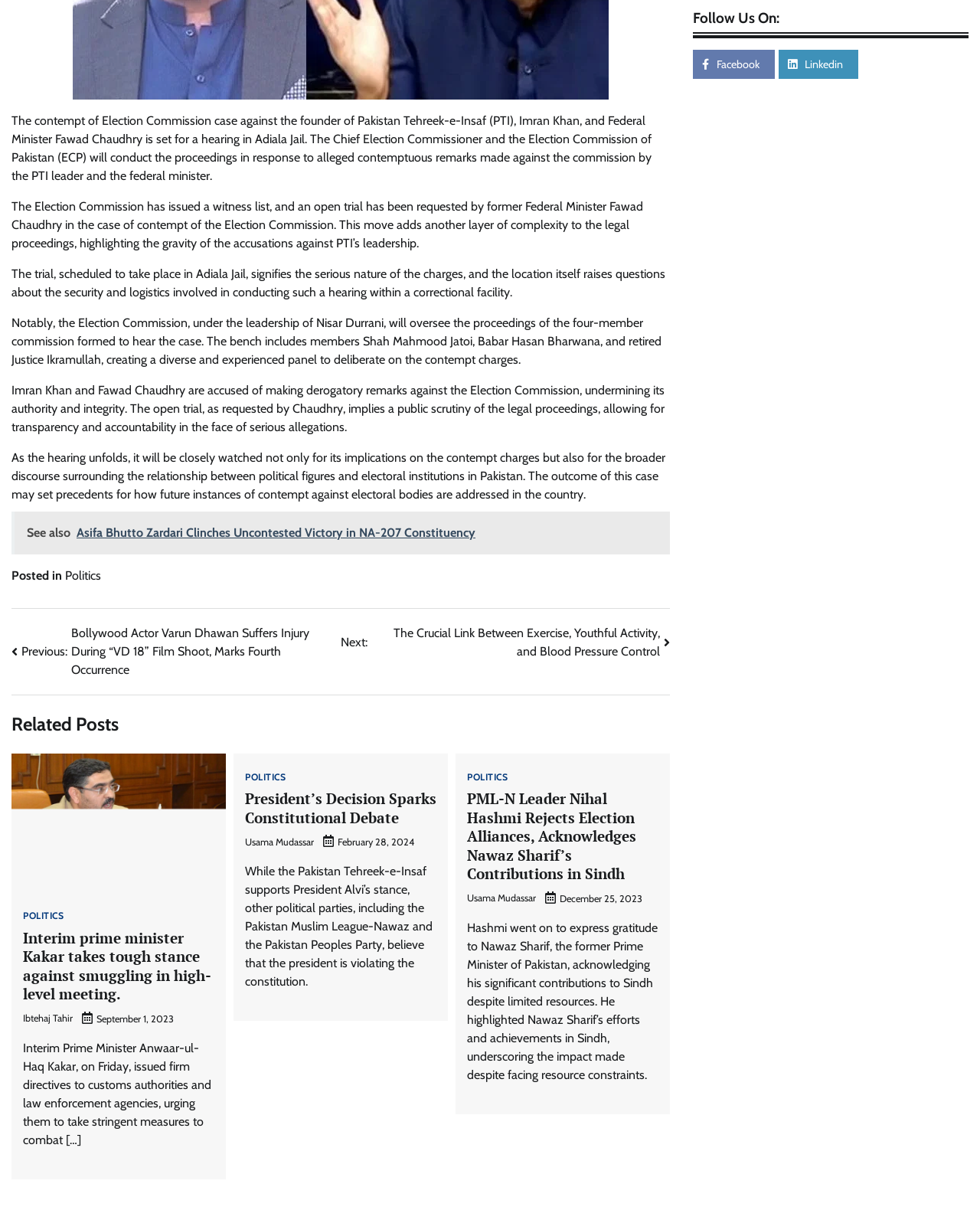Locate the UI element described by President’s Decision Sparks Constitutional Debate and provide its bounding box coordinates. Use the format (top-left x, top-left y, bottom-right x, bottom-right y) with all values as floating point numbers between 0 and 1.

[0.25, 0.645, 0.445, 0.676]